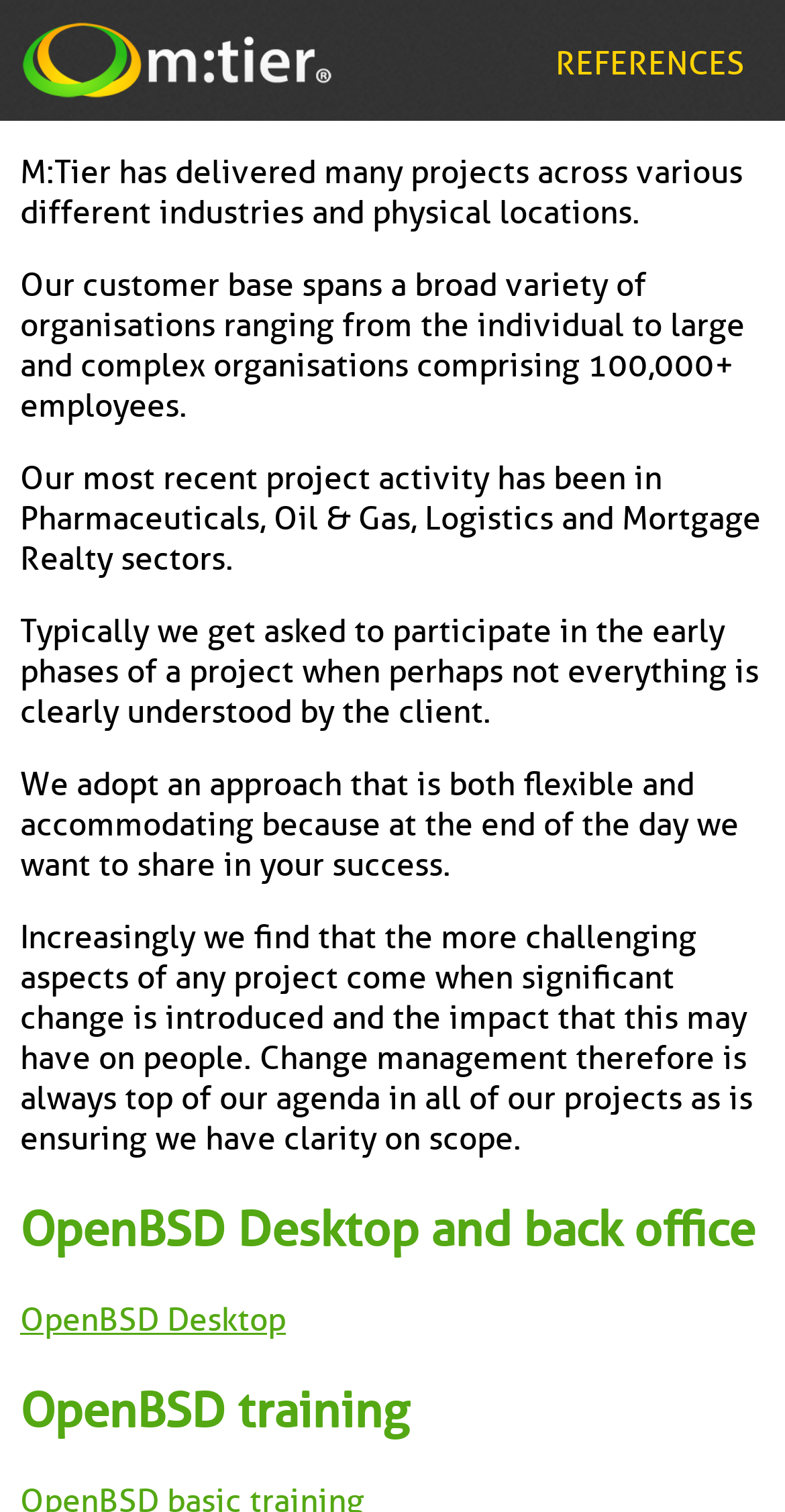Provide a brief response using a word or short phrase to this question:
What is the industry mentioned in the second paragraph?

Pharmaceuticals